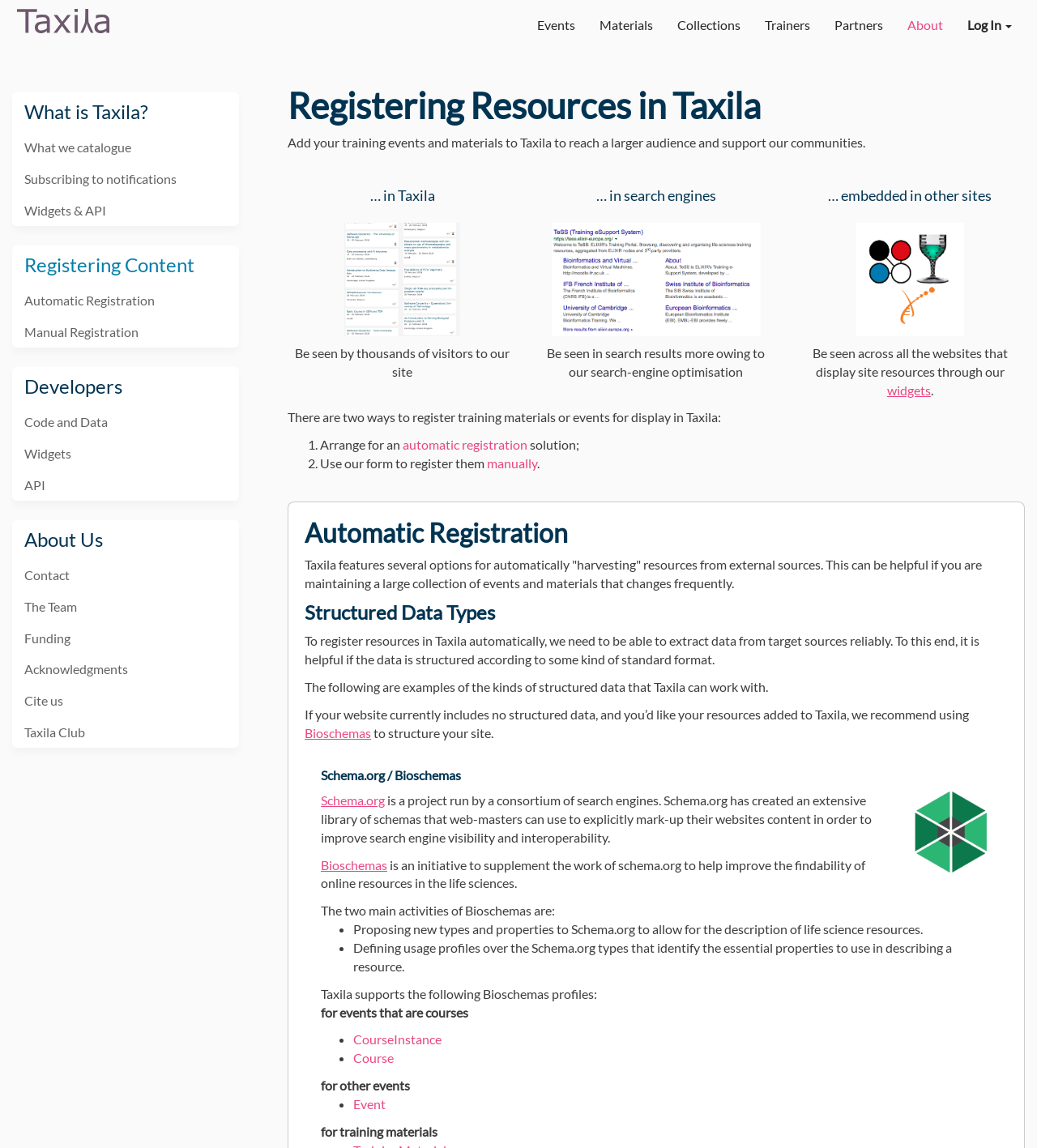What is the benefit of using structured data types?
Based on the content of the image, thoroughly explain and answer the question.

Using structured data types, such as Bioschemas, allows Taxila to extract data from target sources reliably, which is helpful for automatically registering resources, as mentioned in the webpage.